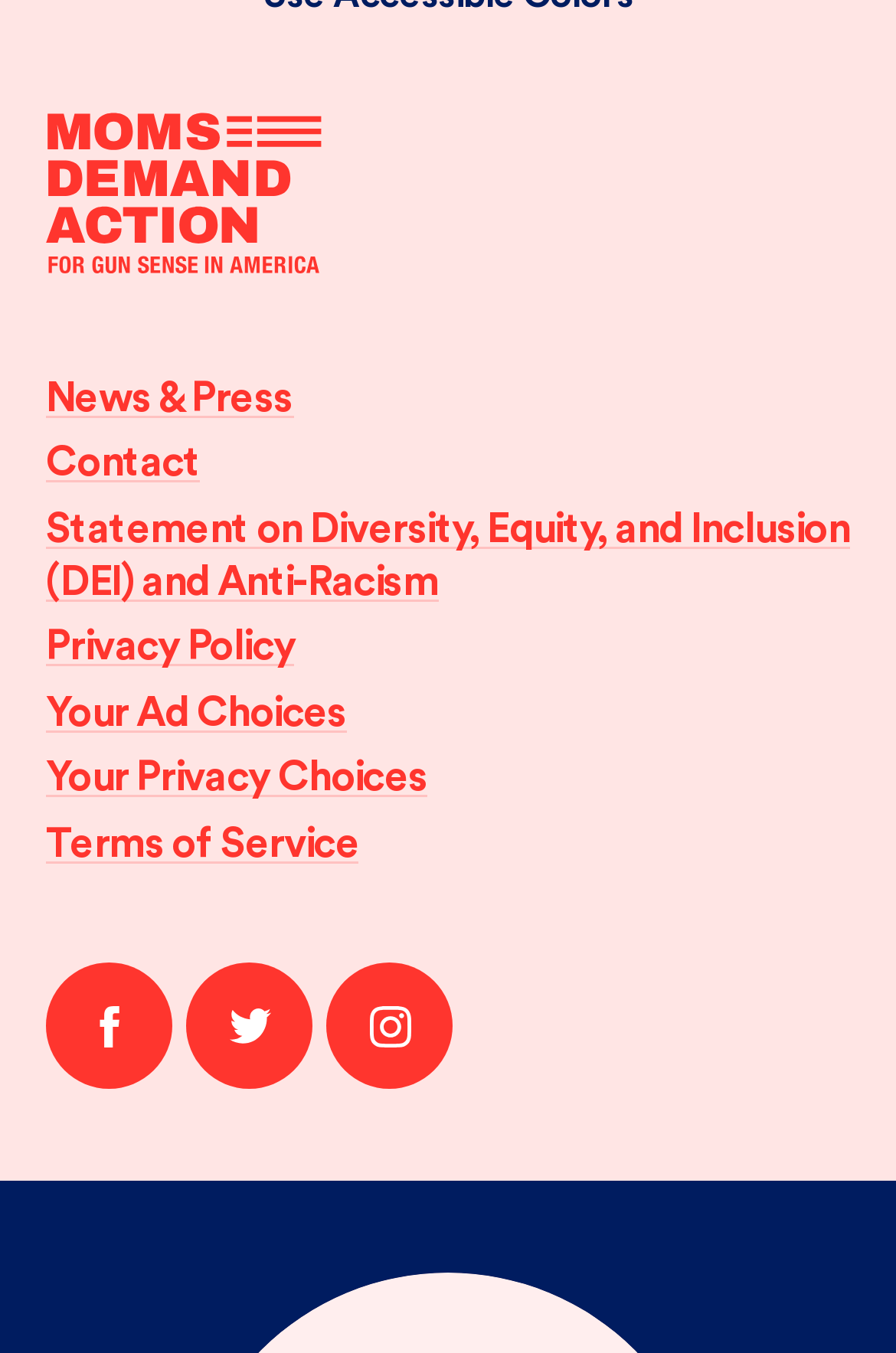Please identify the bounding box coordinates of the element I should click to complete this instruction: 'Go to Moms Demand Action home'. The coordinates should be given as four float numbers between 0 and 1, like this: [left, top, right, bottom].

[0.051, 0.083, 0.359, 0.207]